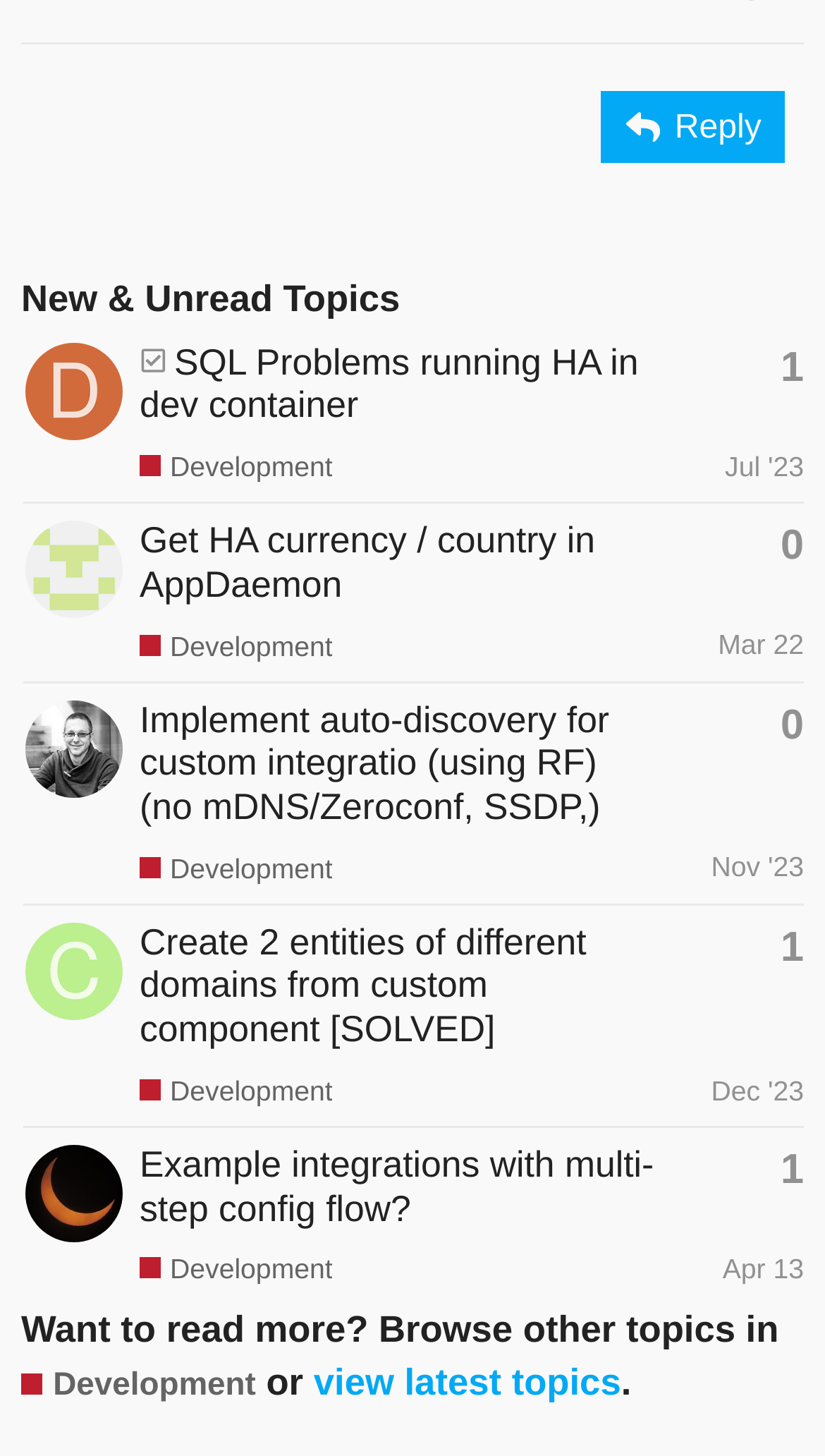Given the element description view latest topics, specify the bounding box coordinates of the corresponding UI element in the format (top-left x, top-left y, bottom-right x, bottom-right y). All values must be between 0 and 1.

[0.38, 0.935, 0.753, 0.964]